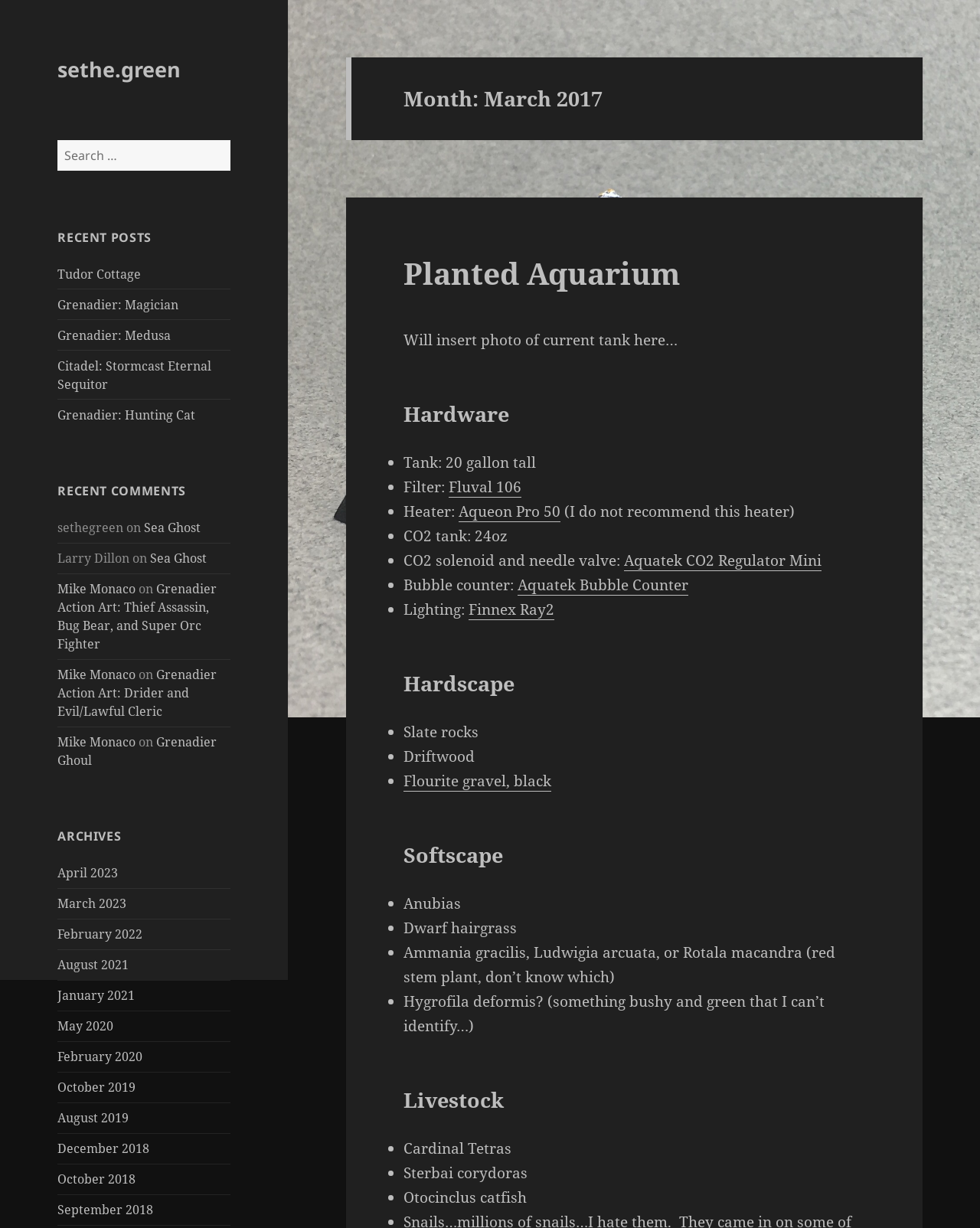Answer succinctly with a single word or phrase:
What is the brand of the CO2 regulator?

Aquatek